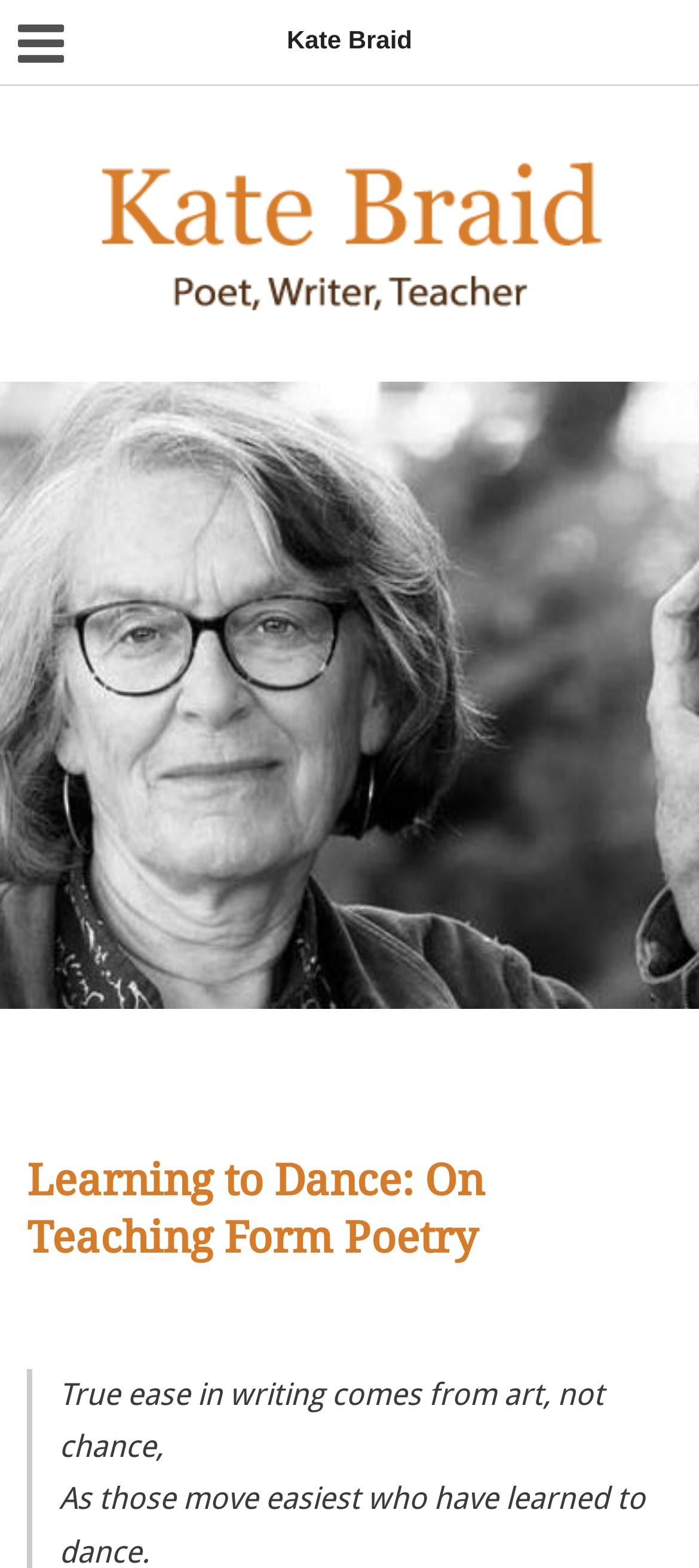What is the title of the article?
Can you provide an in-depth and detailed response to the question?

The title of the article is 'Learning to Dance: On Teaching Form Poetry', which is displayed as a heading element.